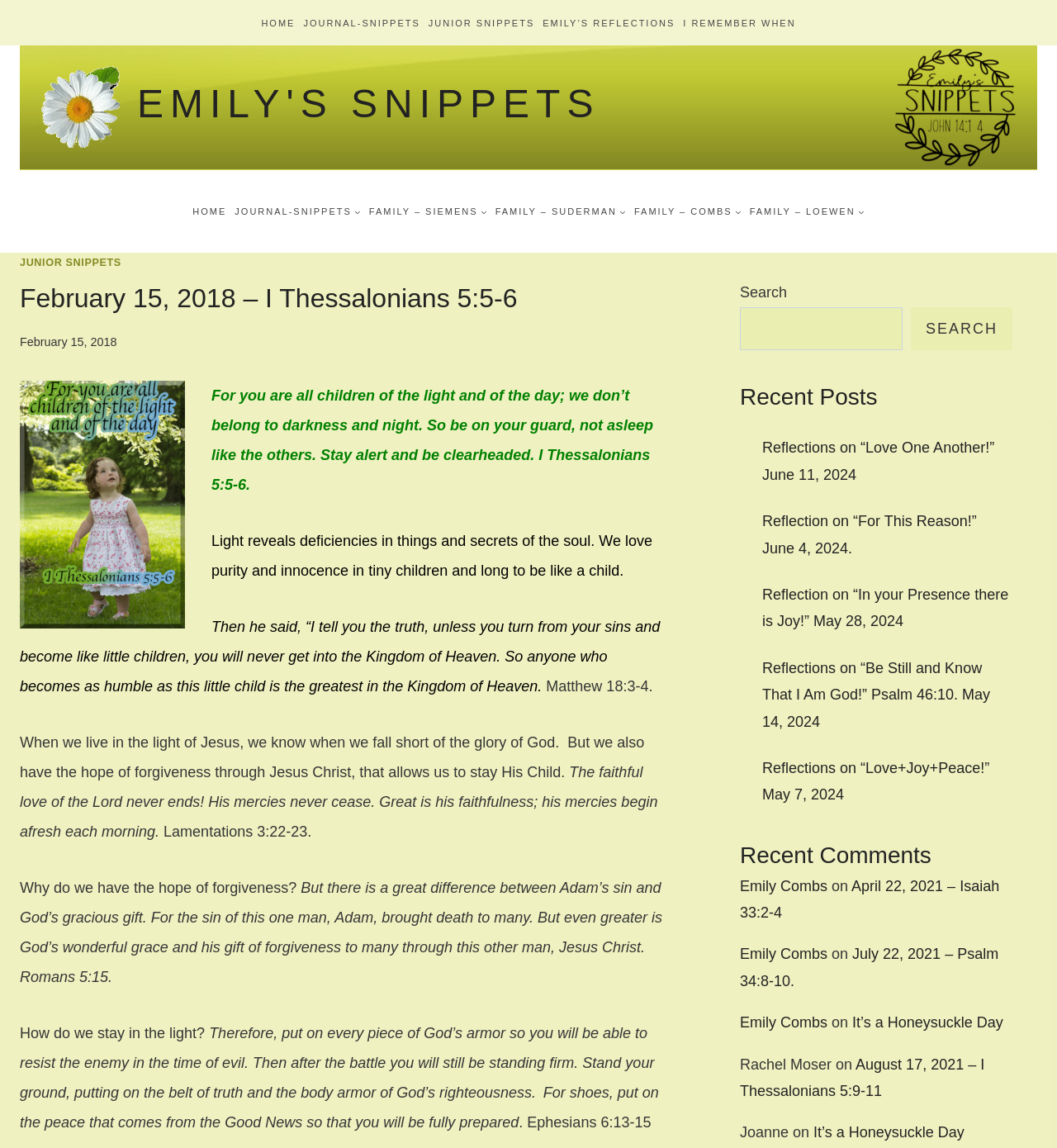Pinpoint the bounding box coordinates of the element you need to click to execute the following instruction: "Search for something". The bounding box should be represented by four float numbers between 0 and 1, in the format [left, top, right, bottom].

[0.7, 0.268, 0.854, 0.305]